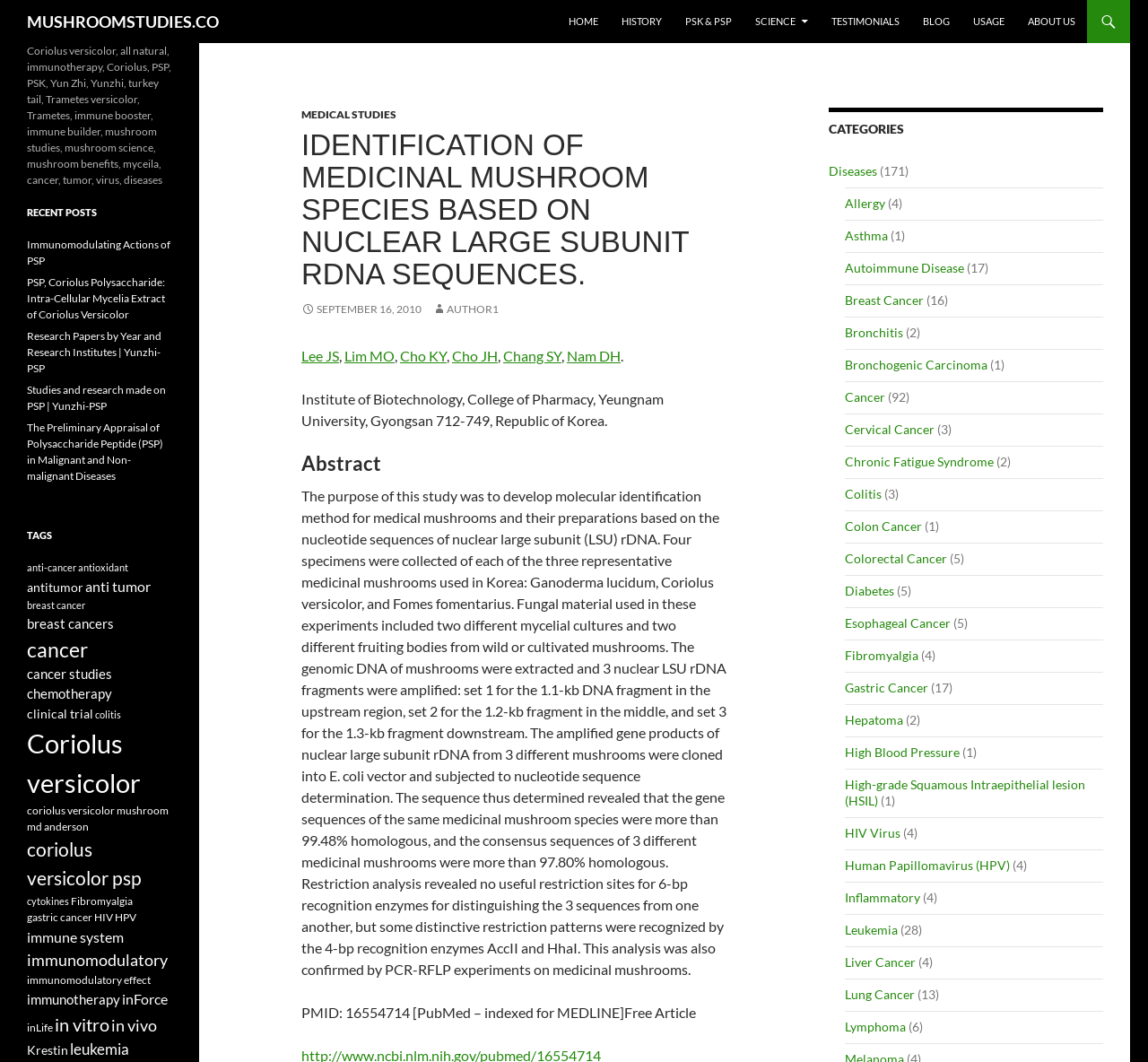Based on the image, give a detailed response to the question: What is the institution of the authors?

I found the institution by looking at the static text element with the text 'Institute of Biotechnology, College of Pharmacy, Yeungnam University, Gyongsan 712-749, Republic of Korea.' which is located below the authors' names.